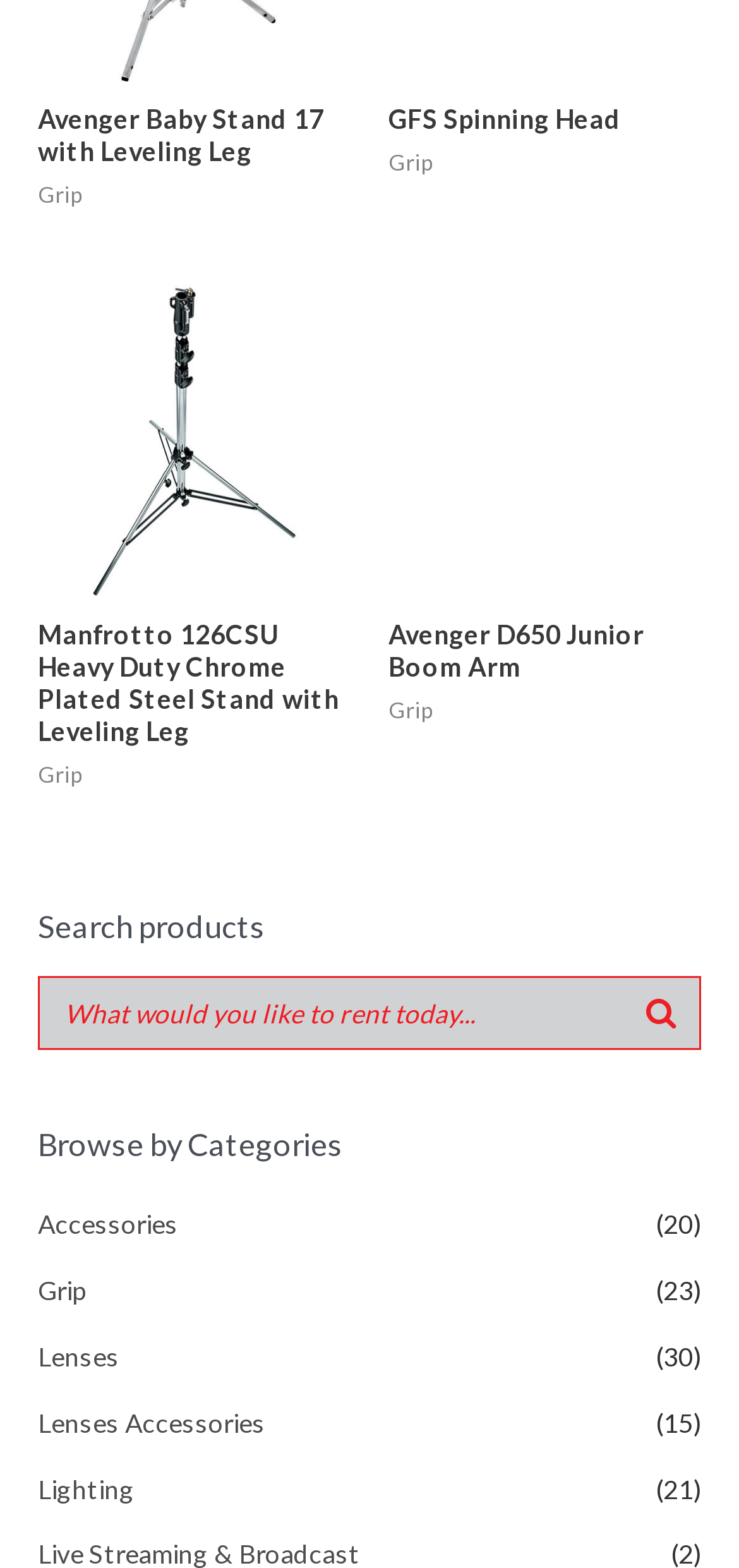How many products are shown on the page?
Look at the webpage screenshot and answer the question with a detailed explanation.

I counted the number of links under the category links, which are the individual product links. There are 8 of them.